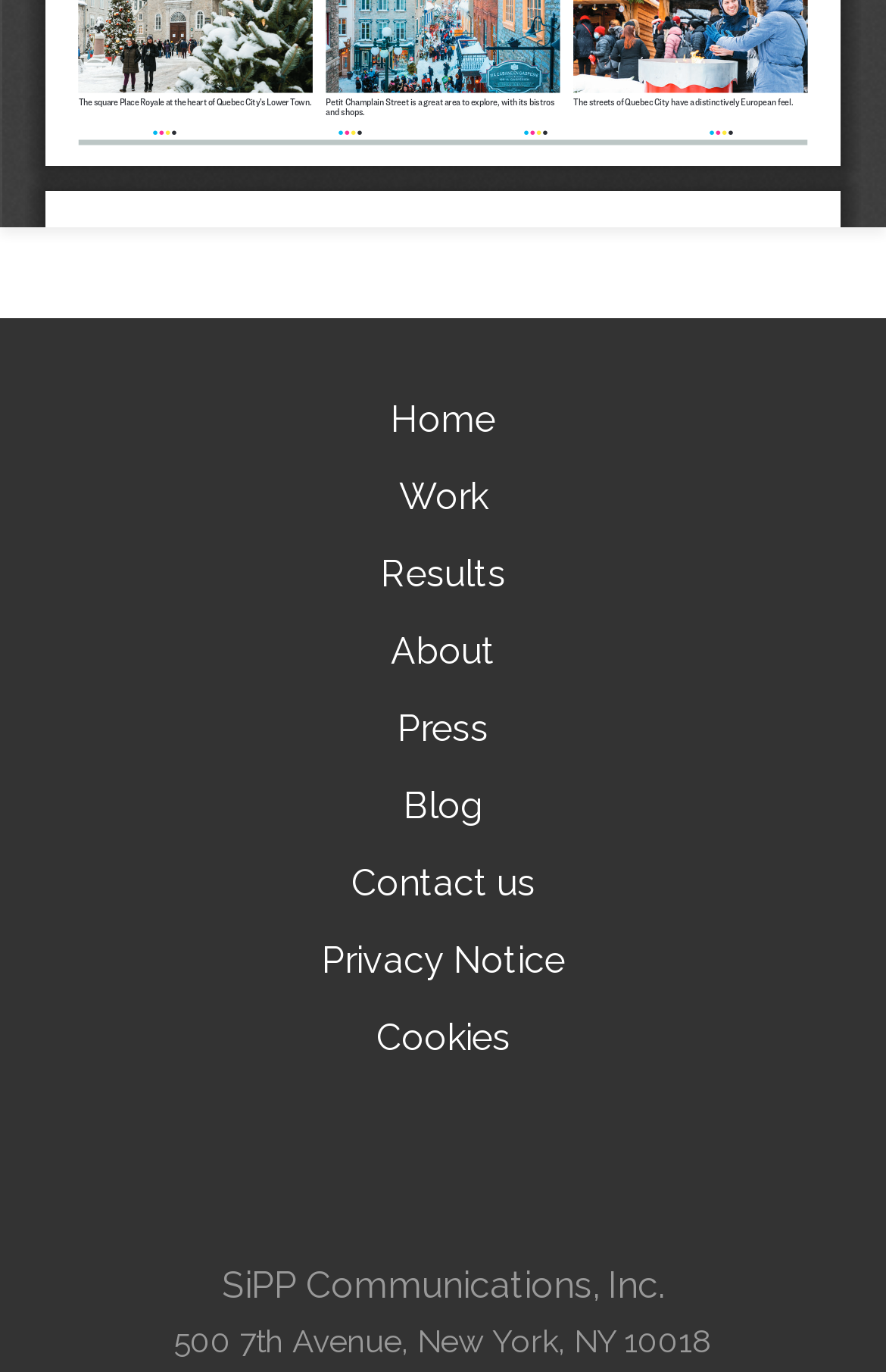What is the company name?
Answer the question with a single word or phrase, referring to the image.

SiPP Communications, Inc.